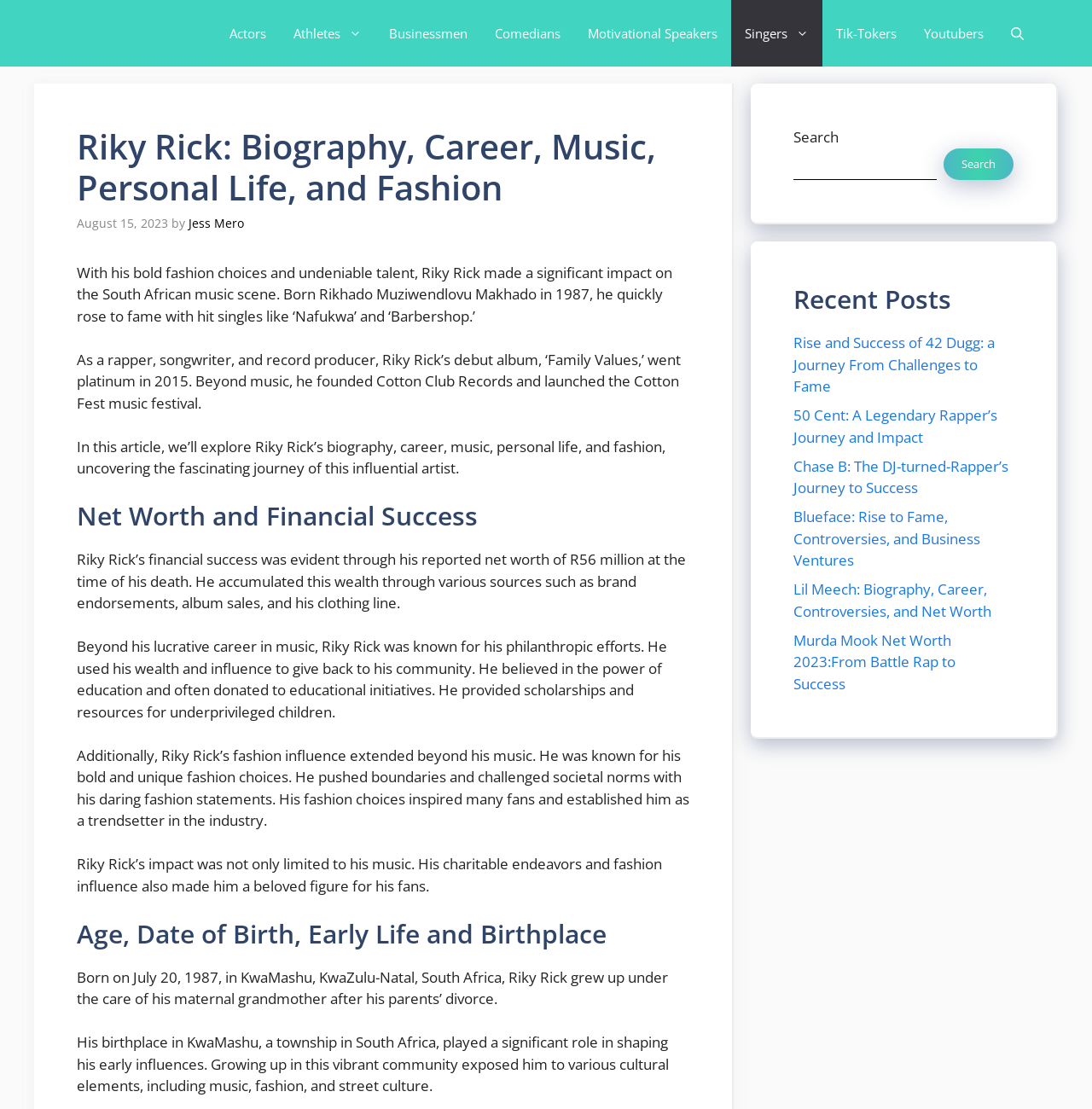What is the name of the author of this biography?
Using the screenshot, give a one-word or short phrase answer.

Jess Mero